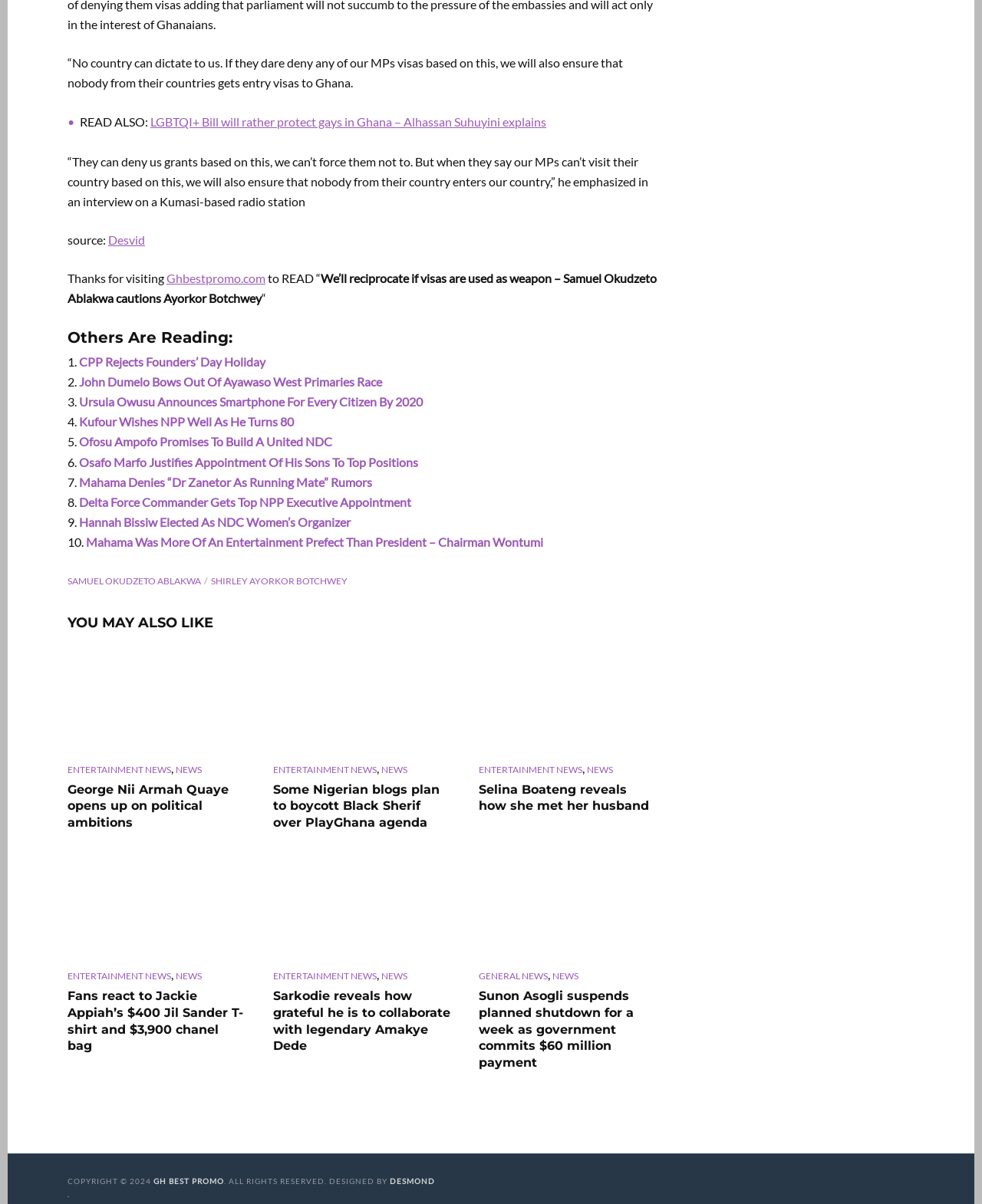Provide the bounding box coordinates of the HTML element this sentence describes: "– Terms and conditions". The bounding box coordinates consist of four float numbers between 0 and 1, i.e., [left, top, right, bottom].

None